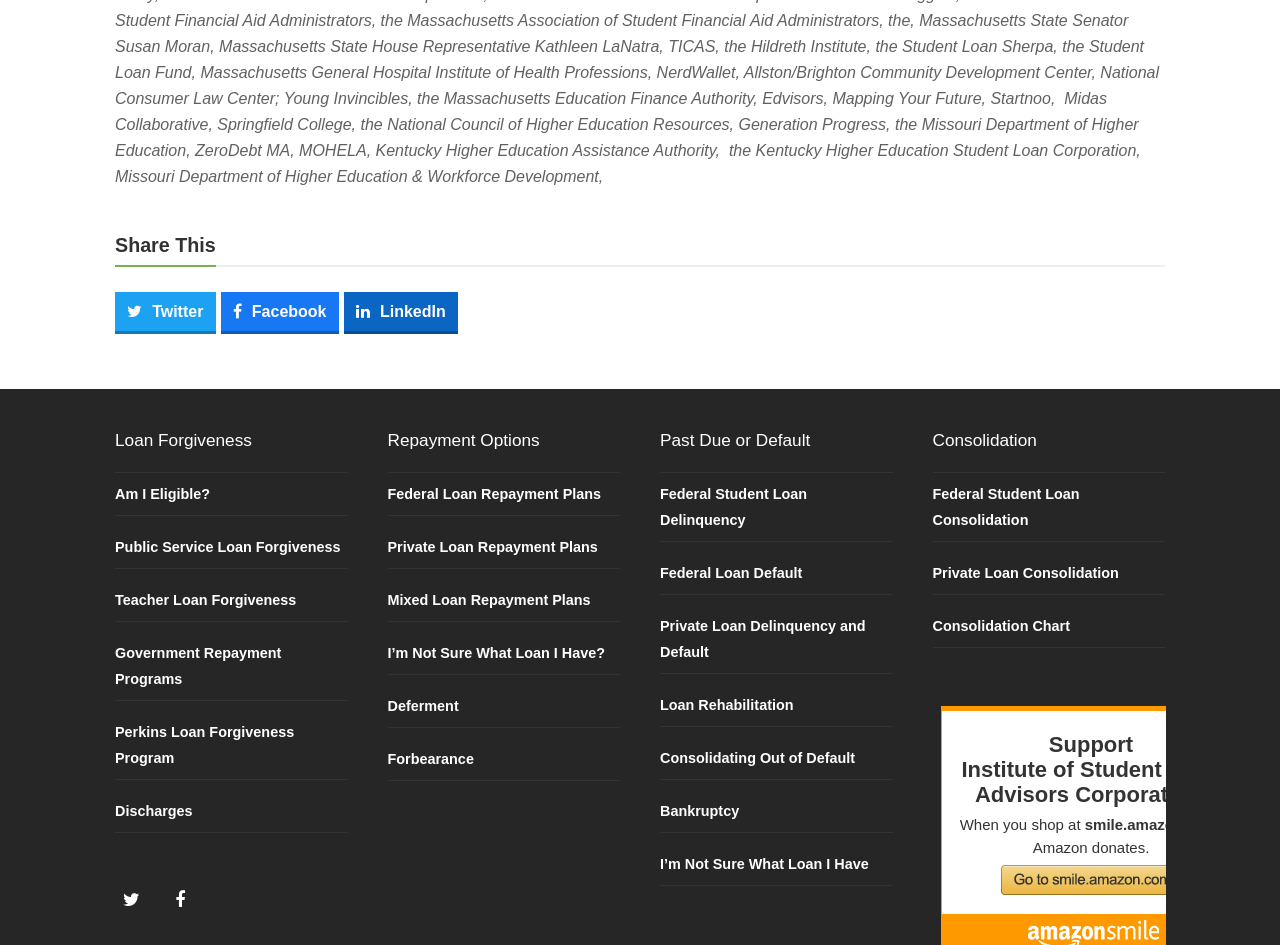Extract the bounding box coordinates of the UI element described by: "Private Loan Delinquency and Default". The coordinates should include four float numbers ranging from 0 to 1, e.g., [left, top, right, bottom].

[0.516, 0.654, 0.676, 0.699]